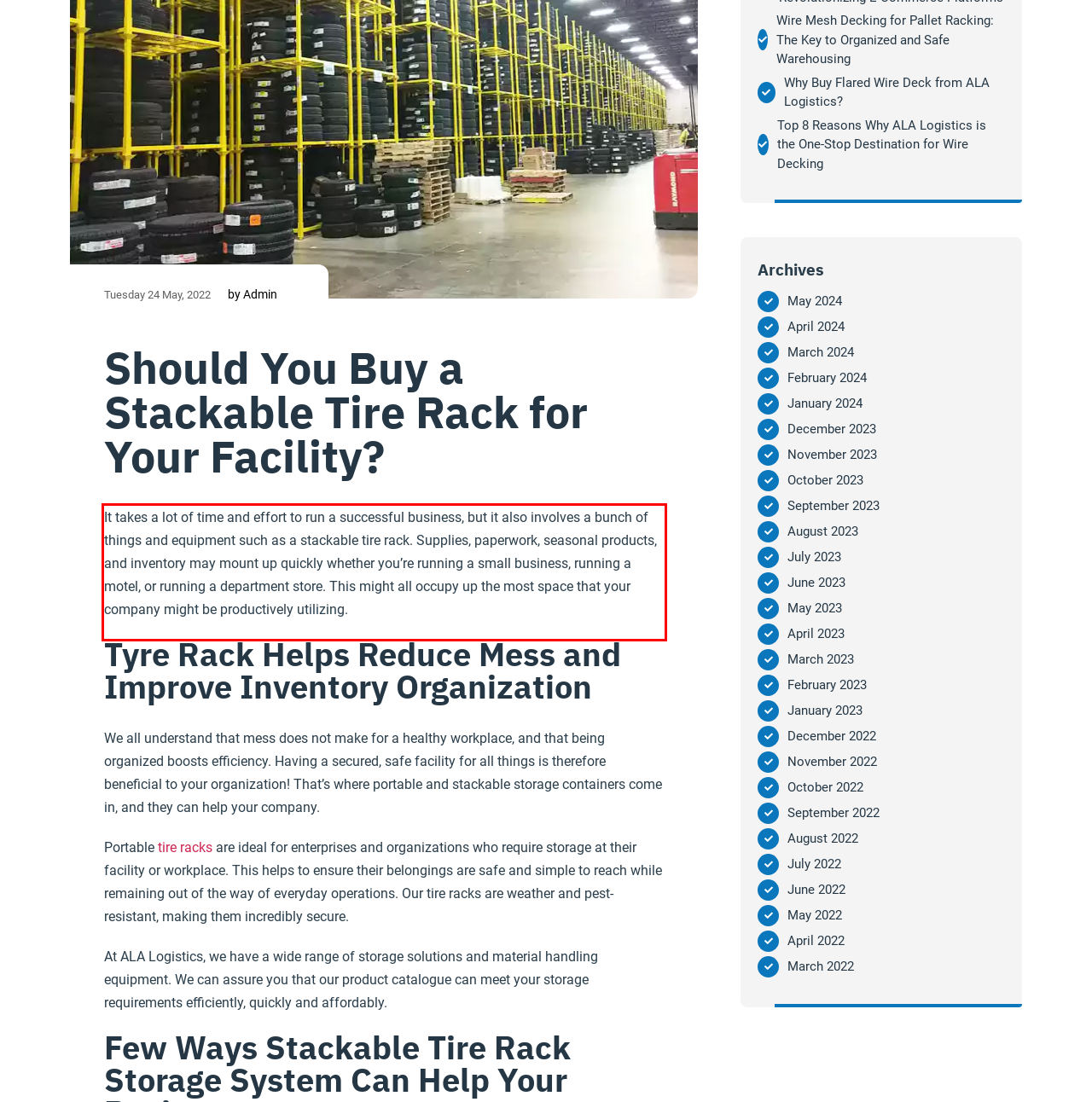Given a screenshot of a webpage with a red bounding box, please identify and retrieve the text inside the red rectangle.

It takes a lot of time and effort to run a successful business, but it also involves a bunch of things and equipment such as a stackable tire rack. Supplies, paperwork, seasonal products, and inventory may mount up quickly whether you’re running a small business, running a motel, or running a department store. This might all occupy up the most space that your company might be productively utilizing.